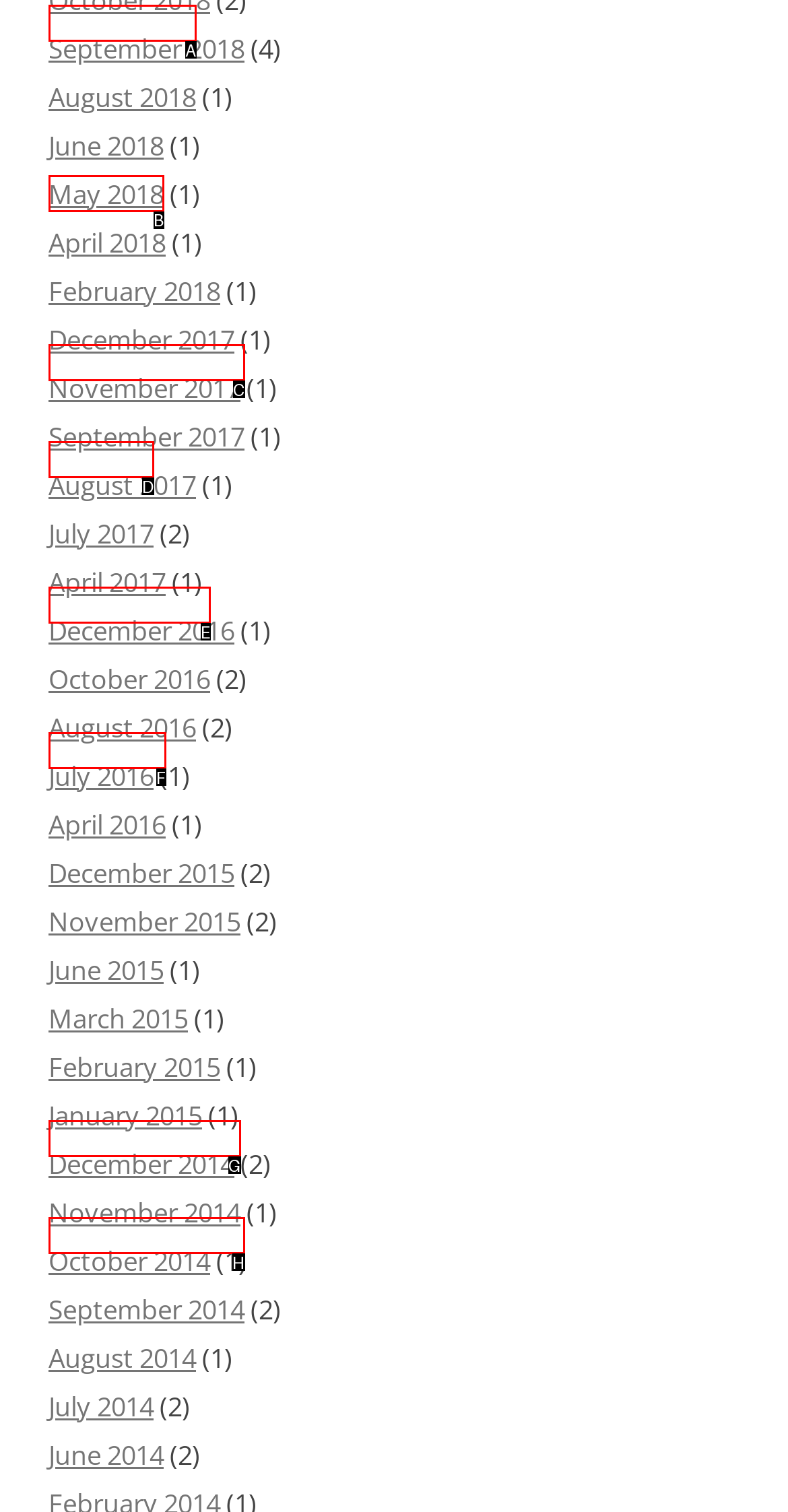Identify the HTML element to click to fulfill this task: view May 2018
Answer with the letter from the given choices.

B